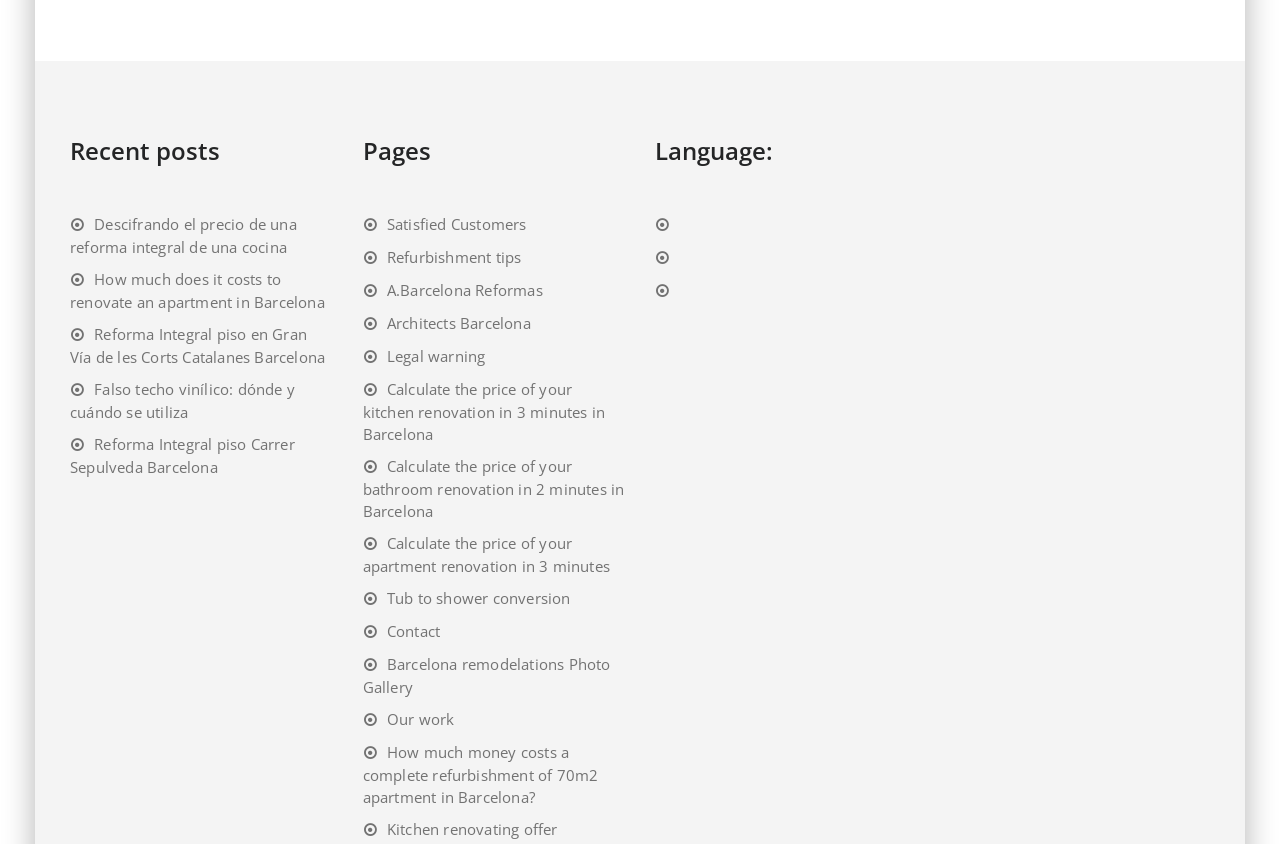Determine the bounding box coordinates of the clickable region to carry out the instruction: "View recent posts".

[0.055, 0.158, 0.26, 0.199]